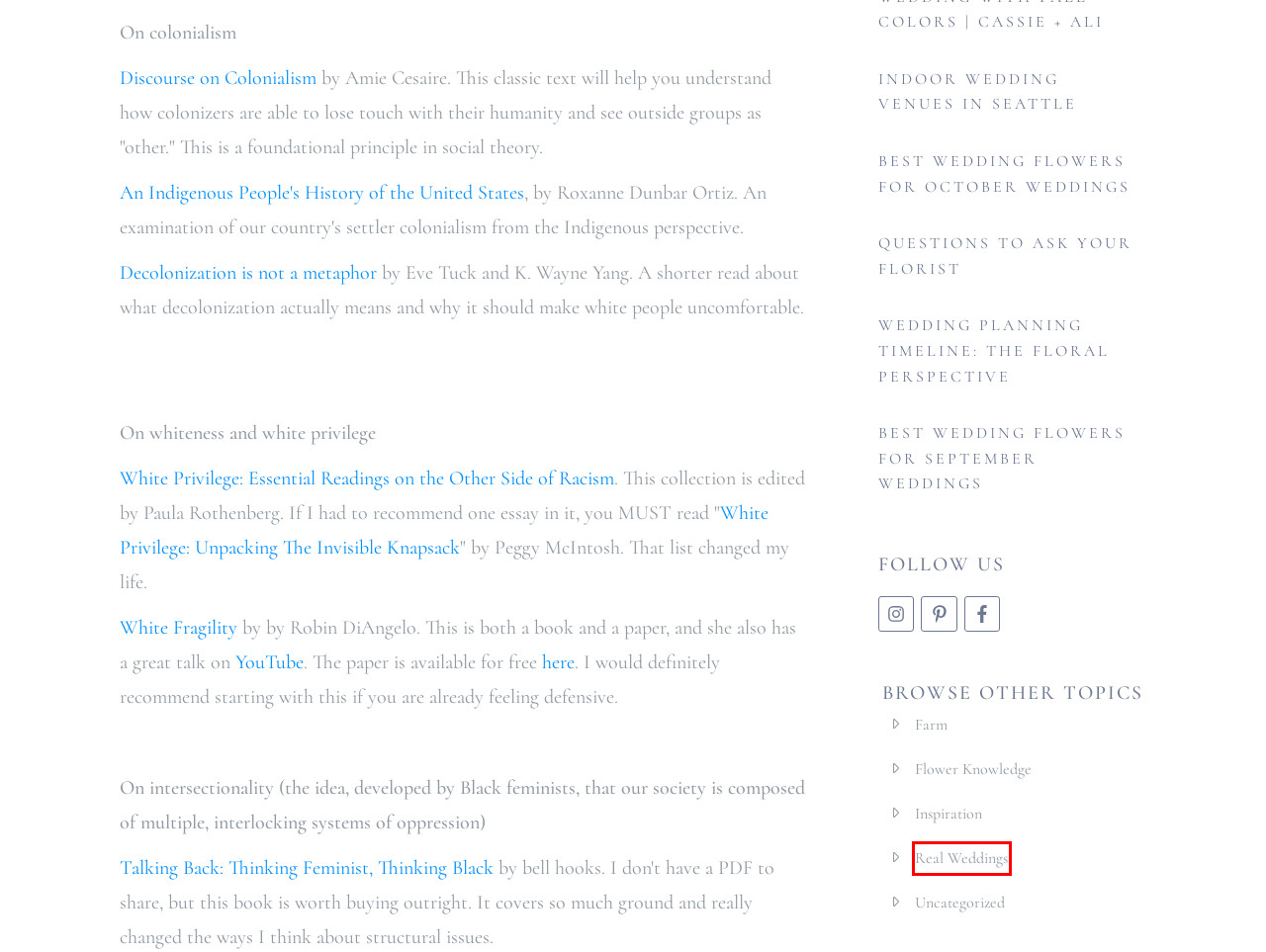You have a screenshot of a webpage with a red bounding box highlighting a UI element. Your task is to select the best webpage description that corresponds to the new webpage after clicking the element. Here are the descriptions:
A. Wedding Planning Timeline: the Floral Perspective - Folk Art Flowers
B. Best Wedding Flowers for October Weddings - Folk Art Flowers
C. Flower Knowledge Archives - Folk Art Flowers
D. Best Wedding Flowers for September Weddings - Folk Art Flowers
E. Questions to Ask a Wedding Florist - Bloom Poet
F. Uncategorized Archives - Folk Art Flowers
G. Real Weddings Archives - Folk Art Flowers
H. Indoor Wedding Venues in Seattle - Bloom Poet

G